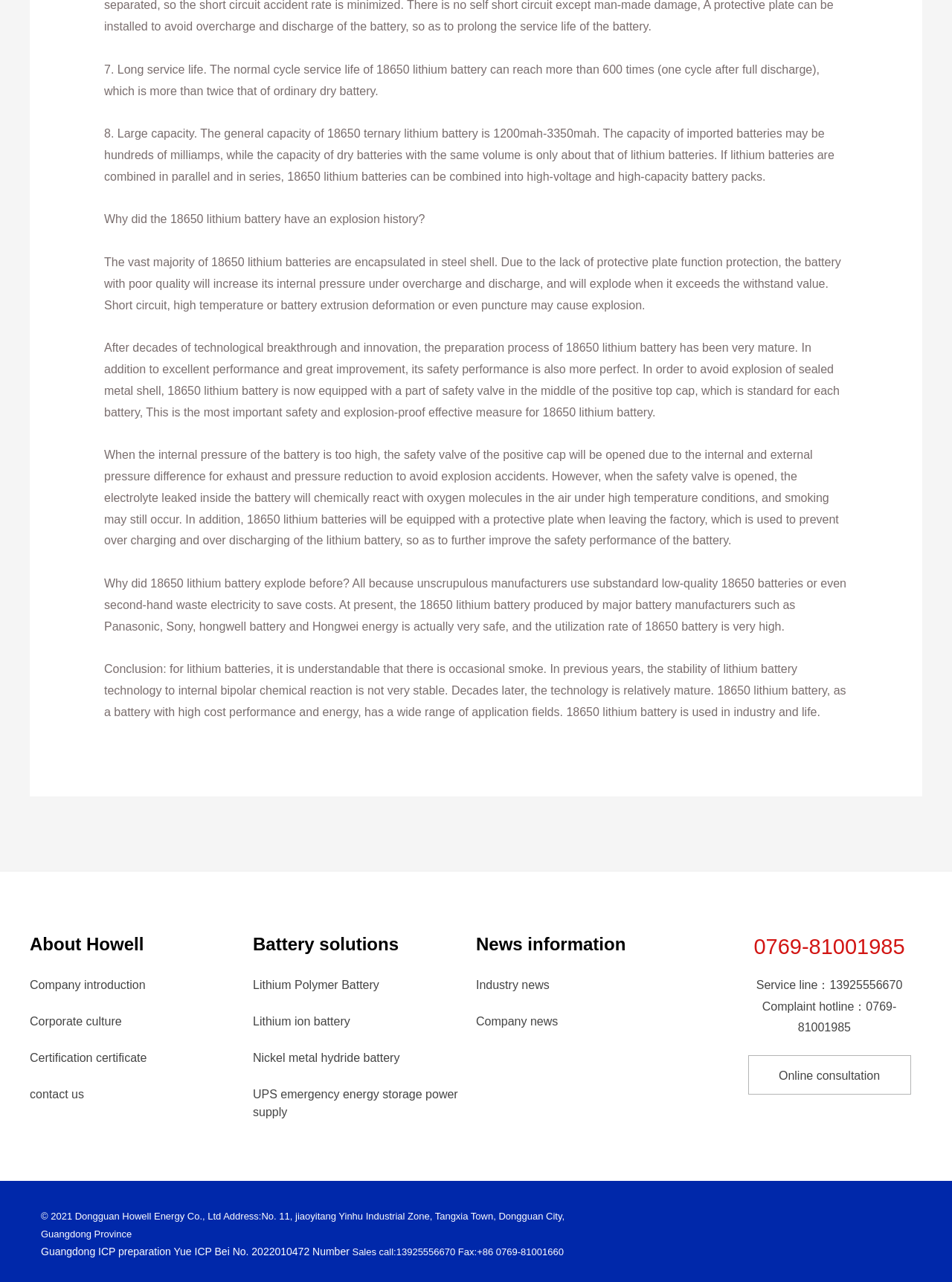From the webpage screenshot, predict the bounding box of the UI element that matches this description: "Lithium Polymer Battery".

[0.266, 0.764, 0.398, 0.773]